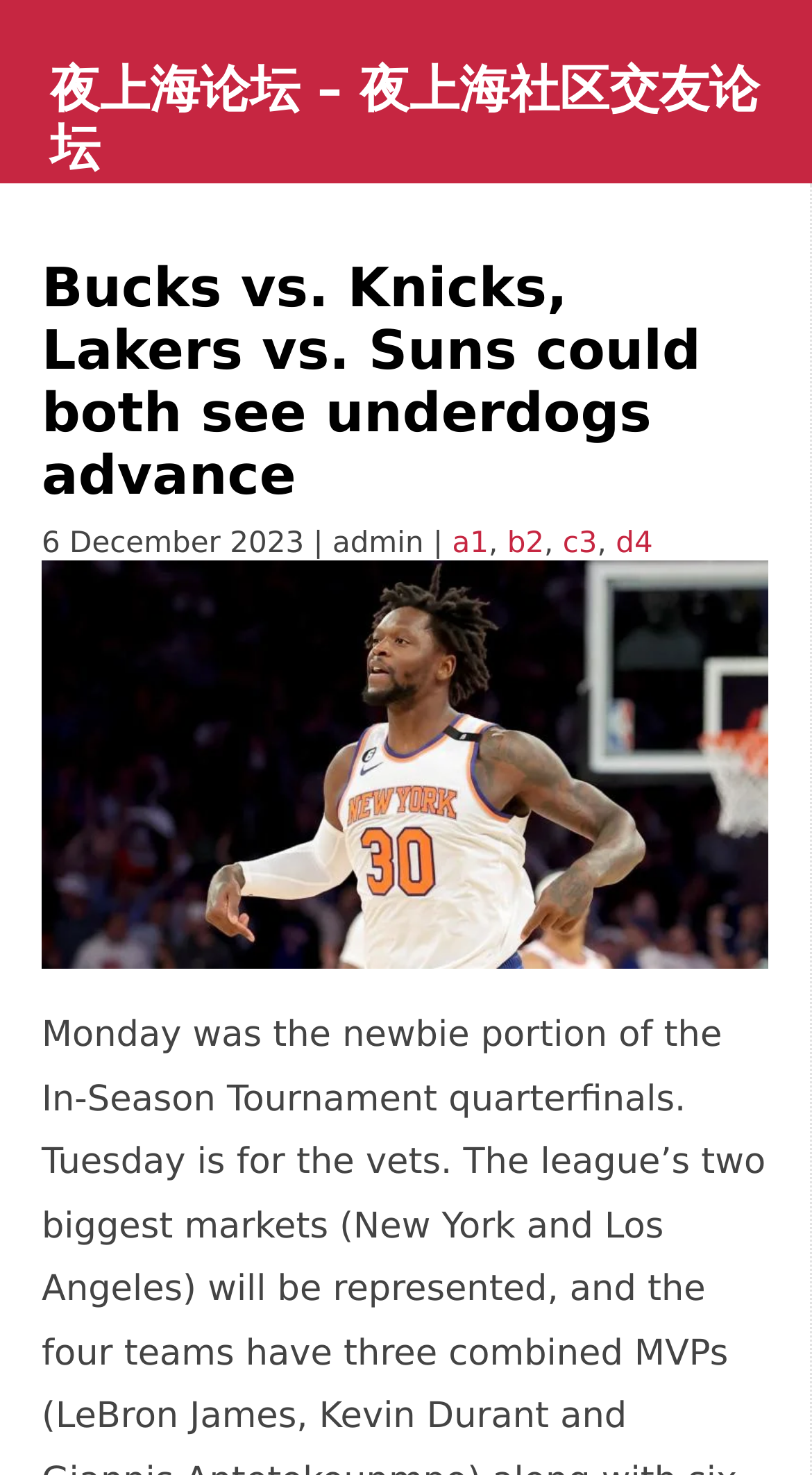Find the bounding box coordinates for the element described here: "夜上海论坛 – 夜上海社区交友论坛".

[0.062, 0.041, 0.935, 0.119]